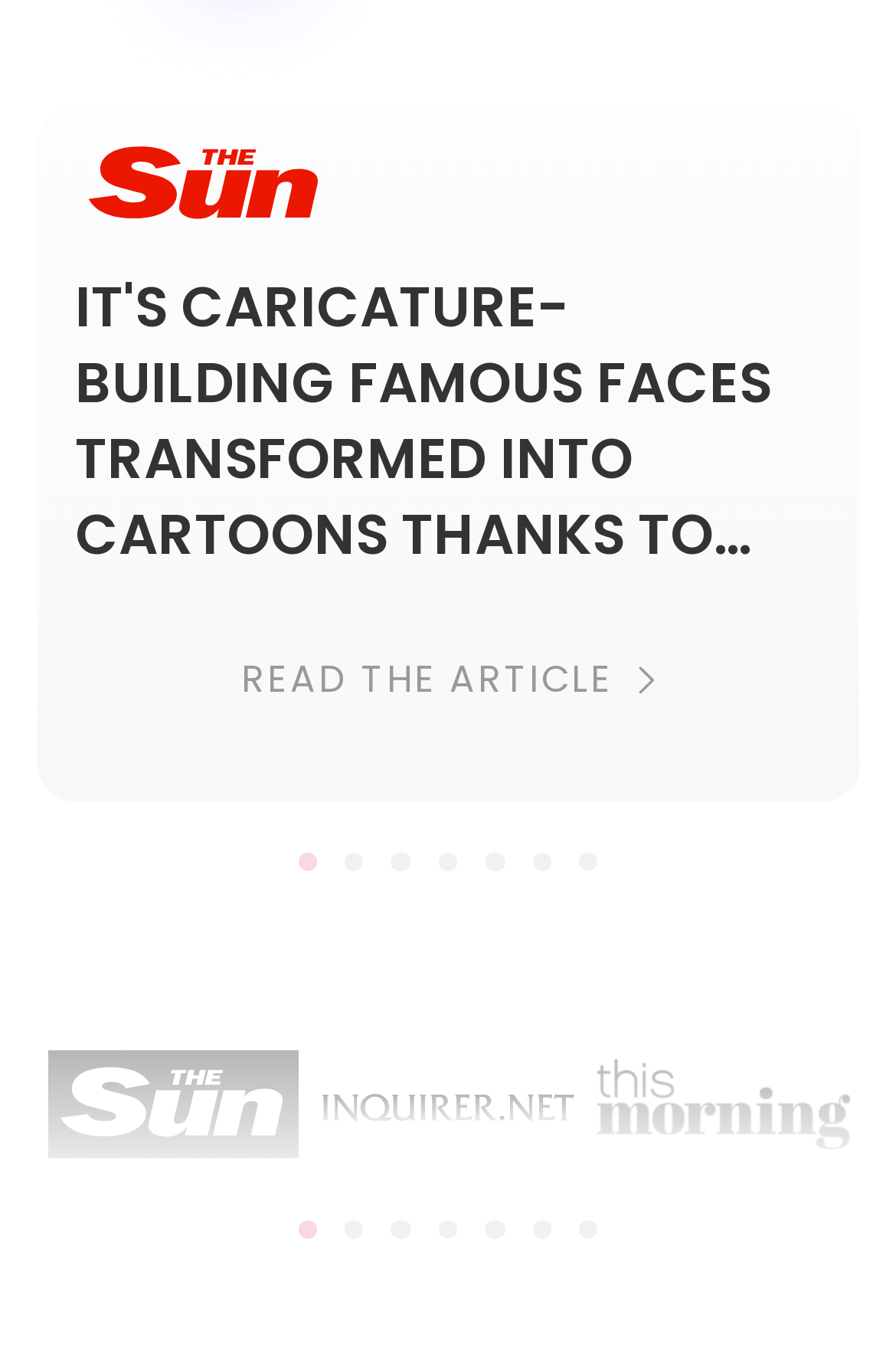Locate the bounding box coordinates of the clickable area to execute the instruction: "Read the article". Provide the coordinates as four float numbers between 0 and 1, represented as [left, top, right, bottom].

[0.269, 0.483, 0.731, 0.519]